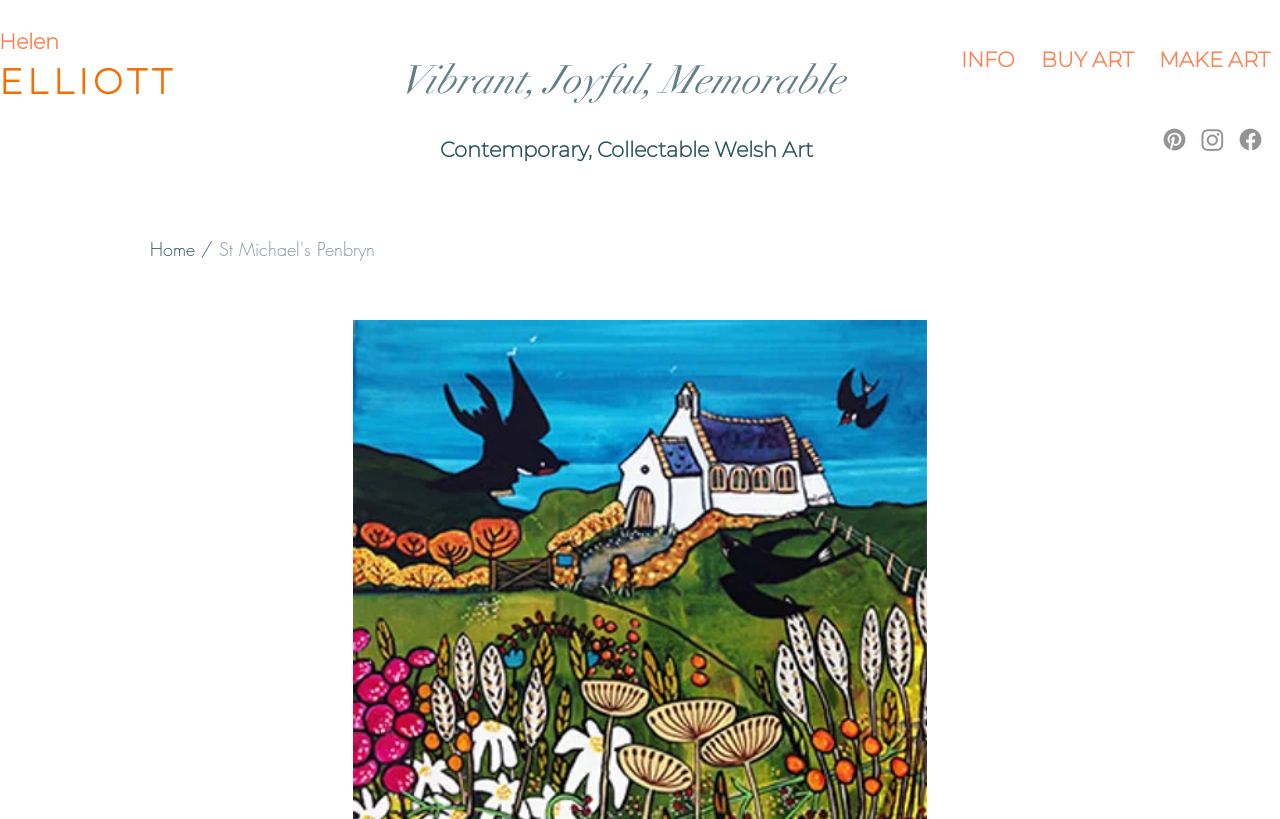Provide the bounding box coordinates of the HTML element this sentence describes: "St Michael's Penbryn". The bounding box coordinates consist of four float numbers between 0 and 1, i.e., [left, top, right, bottom].

[0.171, 0.289, 0.293, 0.318]